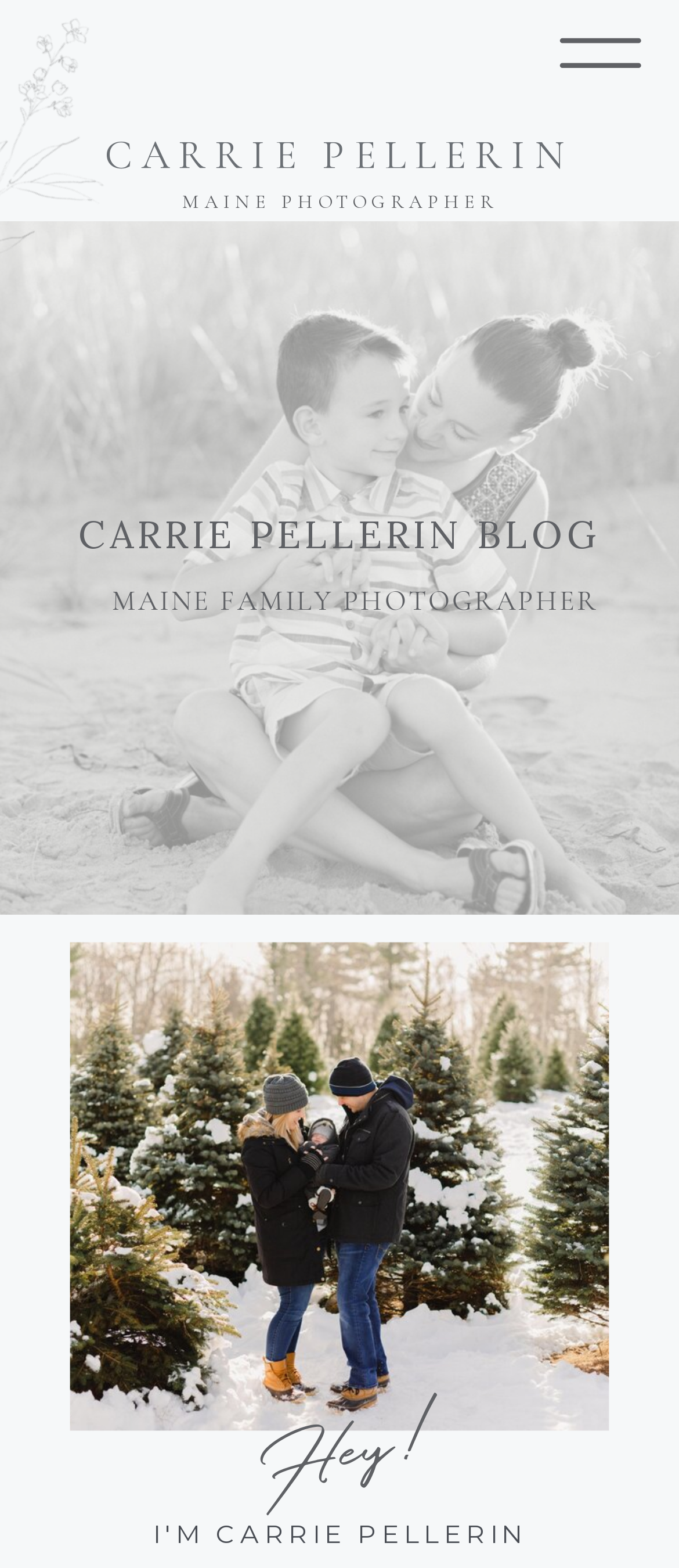Please give a succinct answer to the question in one word or phrase:
What is the location associated with Carrie Pellerin's work?

Maine